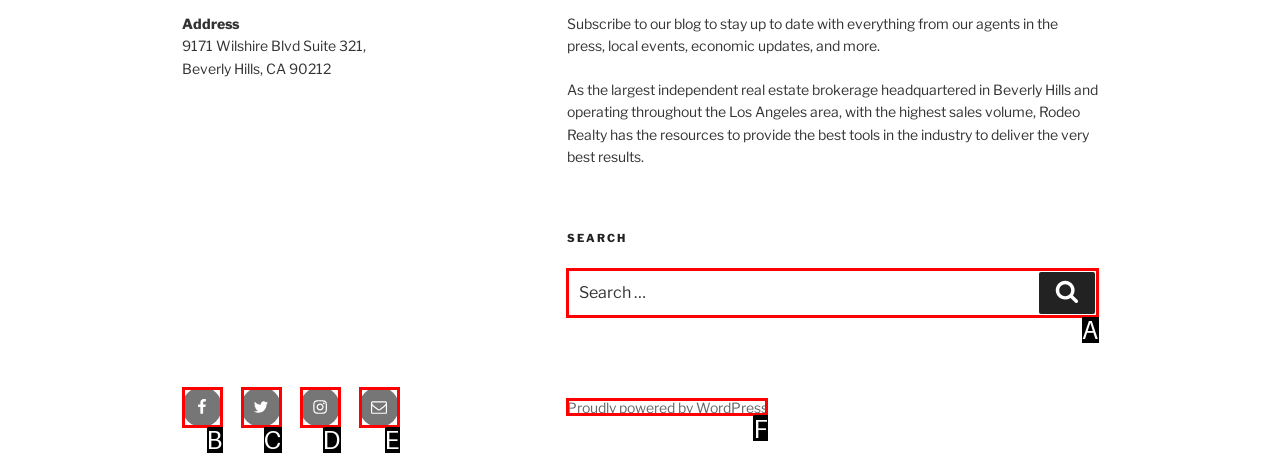Select the HTML element that fits the following description: Proudly powered by WordPress
Provide the letter of the matching option.

F